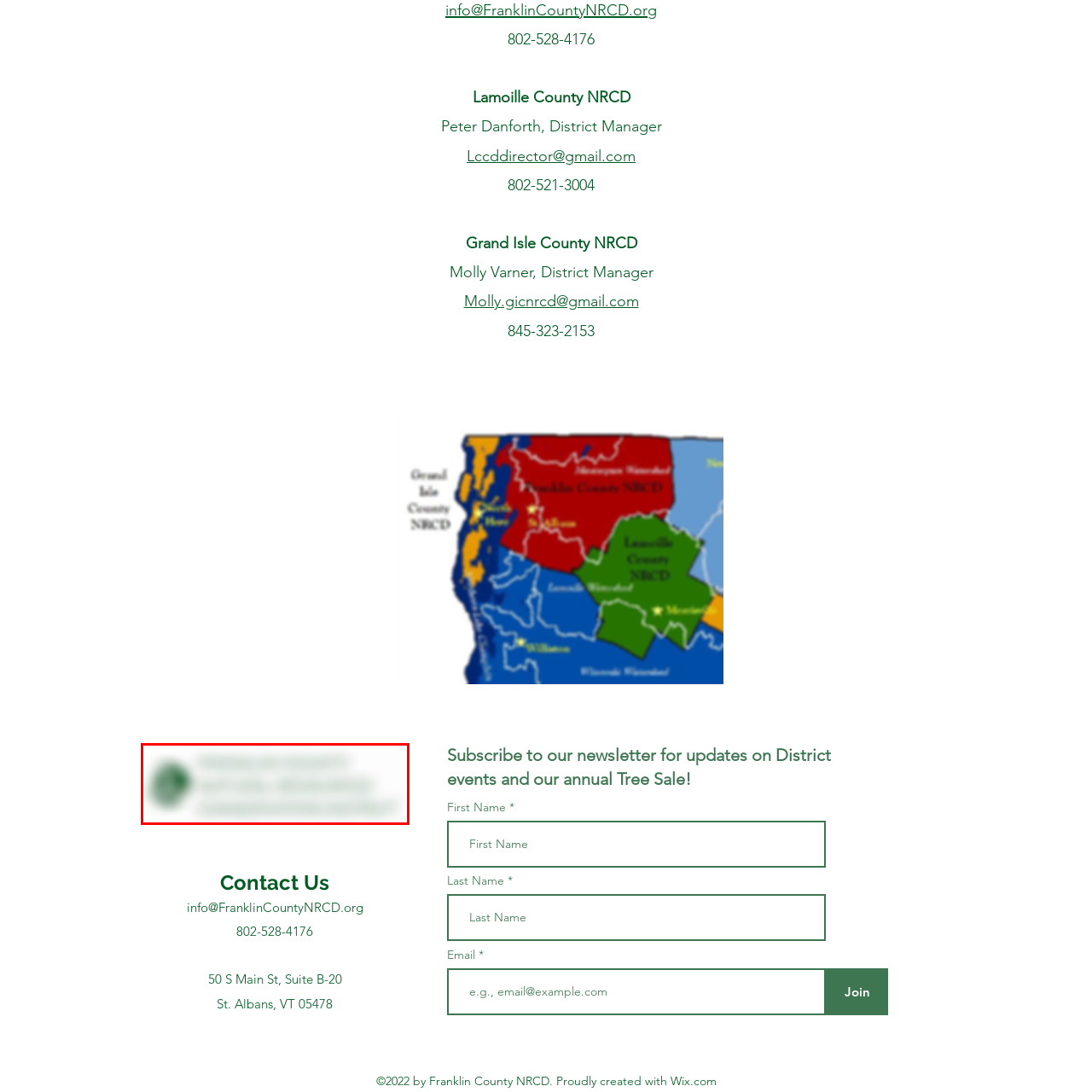Generate a detailed description of the image highlighted within the red border.

This image features the logo of the Franklin County Natural Resources Conservation District (NRCD). The logo is designed with green tones and includes a stylized natural element, emphasizing the organization's focus on conservation and environmental stewardship. Below the graphic, the name of the district is clearly displayed, reinforcing its identity and commitment to protecting and managing natural resources in the Franklin County area. The logo embodies a sense of connection to nature and community engagement in conservation efforts.